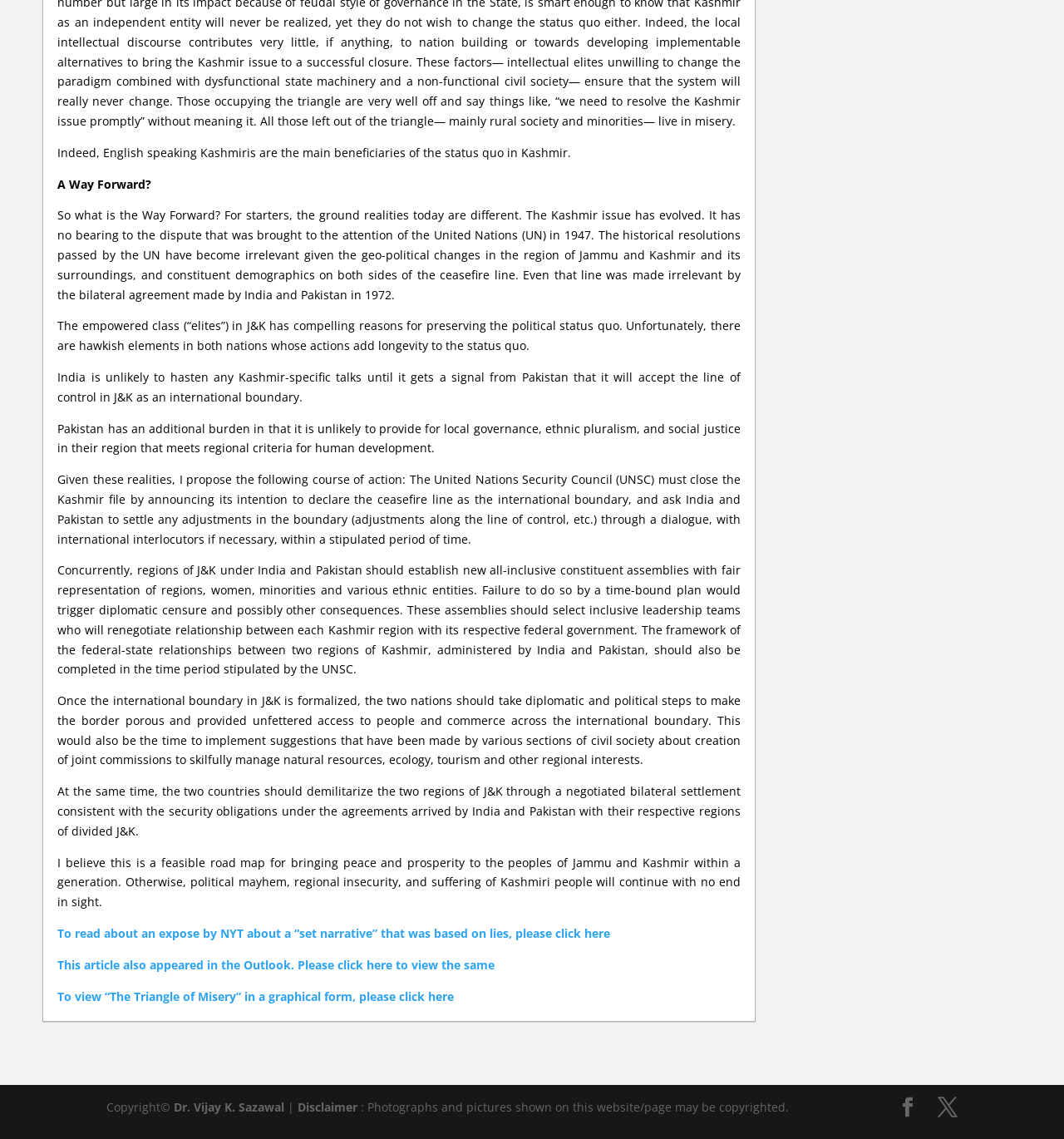What is the author's concern about the current situation in Kashmir?
Based on the image, provide your answer in one word or phrase.

Political mayhem and suffering